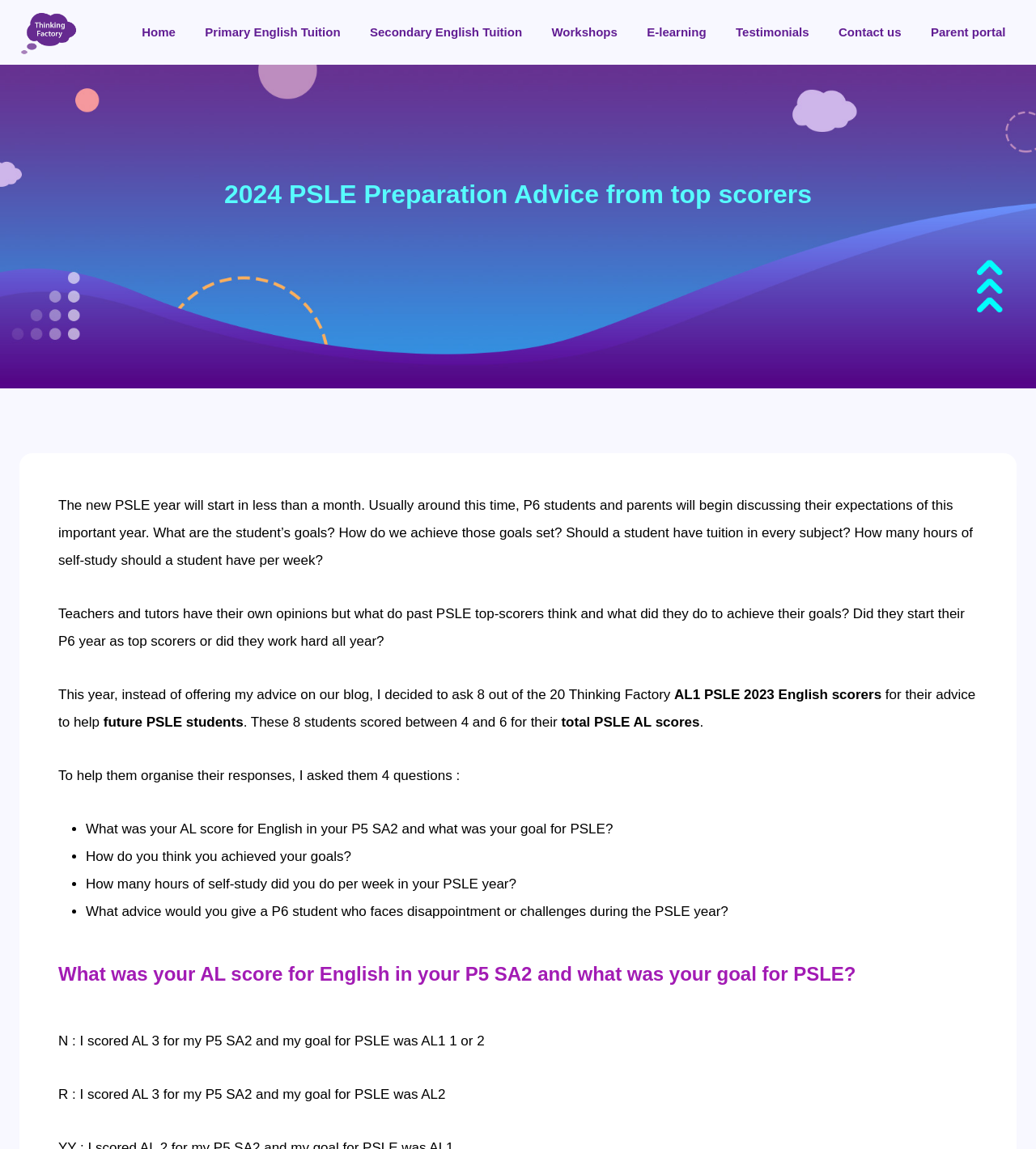What is the format of the advice provided by the top scorers?
Offer a detailed and exhaustive answer to the question.

The advice provided by the top scorers is in a Q&A format, where they answer 4 questions asked by the author, providing insights into their experiences and strategies for achieving success in the PSLE exam.